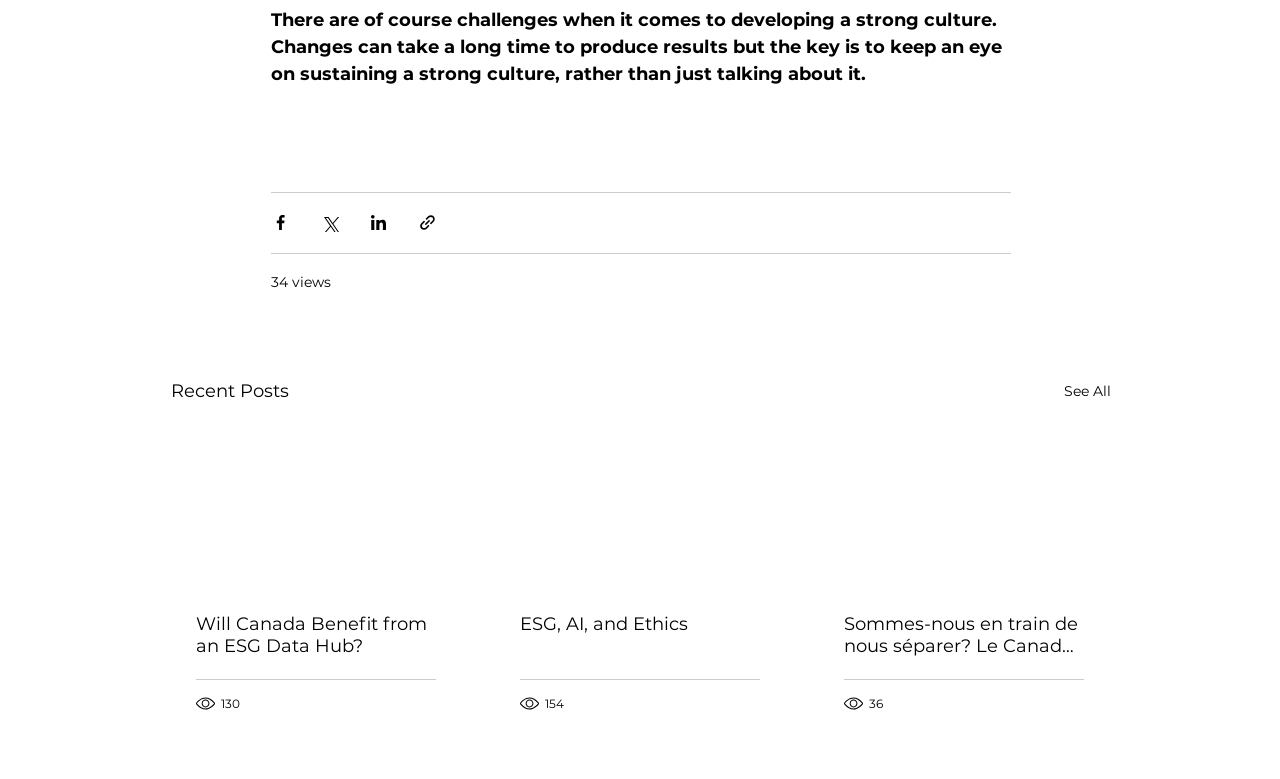Locate the UI element that matches the description 36 in the webpage screenshot. Return the bounding box coordinates in the format (top-left x, top-left y, bottom-right x, bottom-right y), with values ranging from 0 to 1.

[0.659, 0.891, 0.691, 0.915]